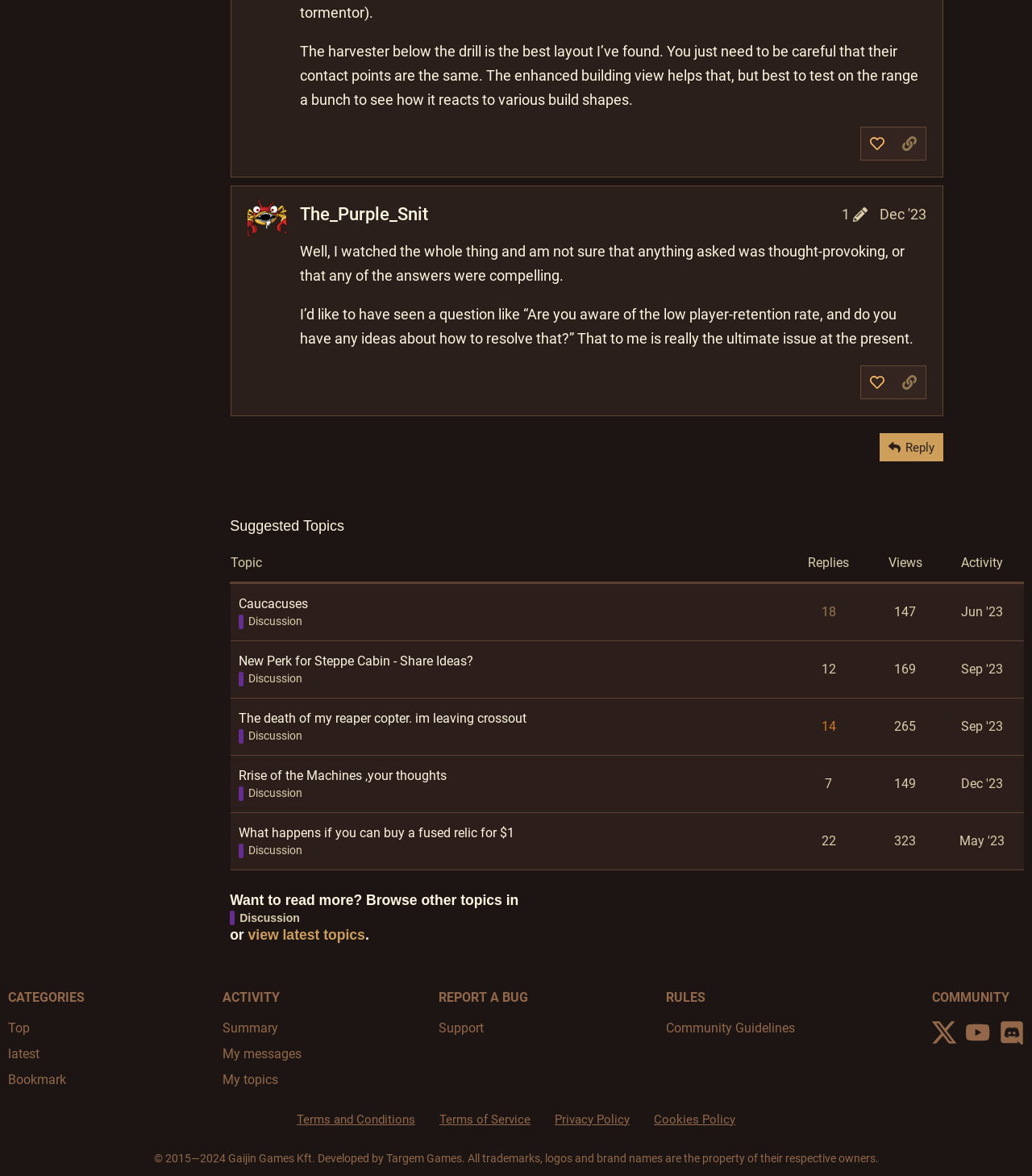Using the information from the screenshot, answer the following question thoroughly:
Who is the author of the post with edit history?

I looked for the post with edit history and found it under the region 'post #6 by @The_Purple_Snit'. The author of this post is The_Purple_Snit.